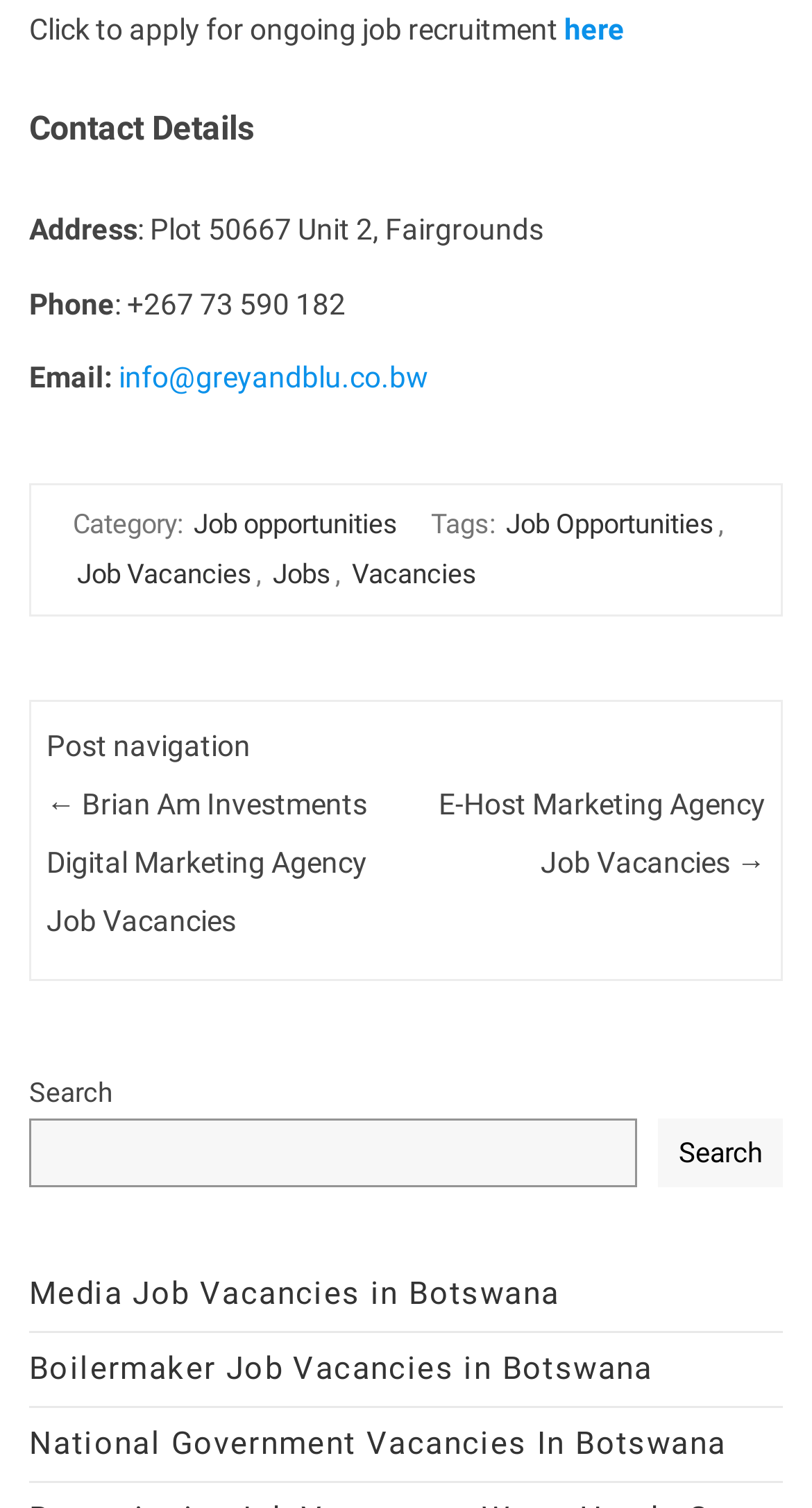Pinpoint the bounding box coordinates of the area that must be clicked to complete this instruction: "View Media Job Vacancies in Botswana".

[0.036, 0.846, 0.689, 0.871]